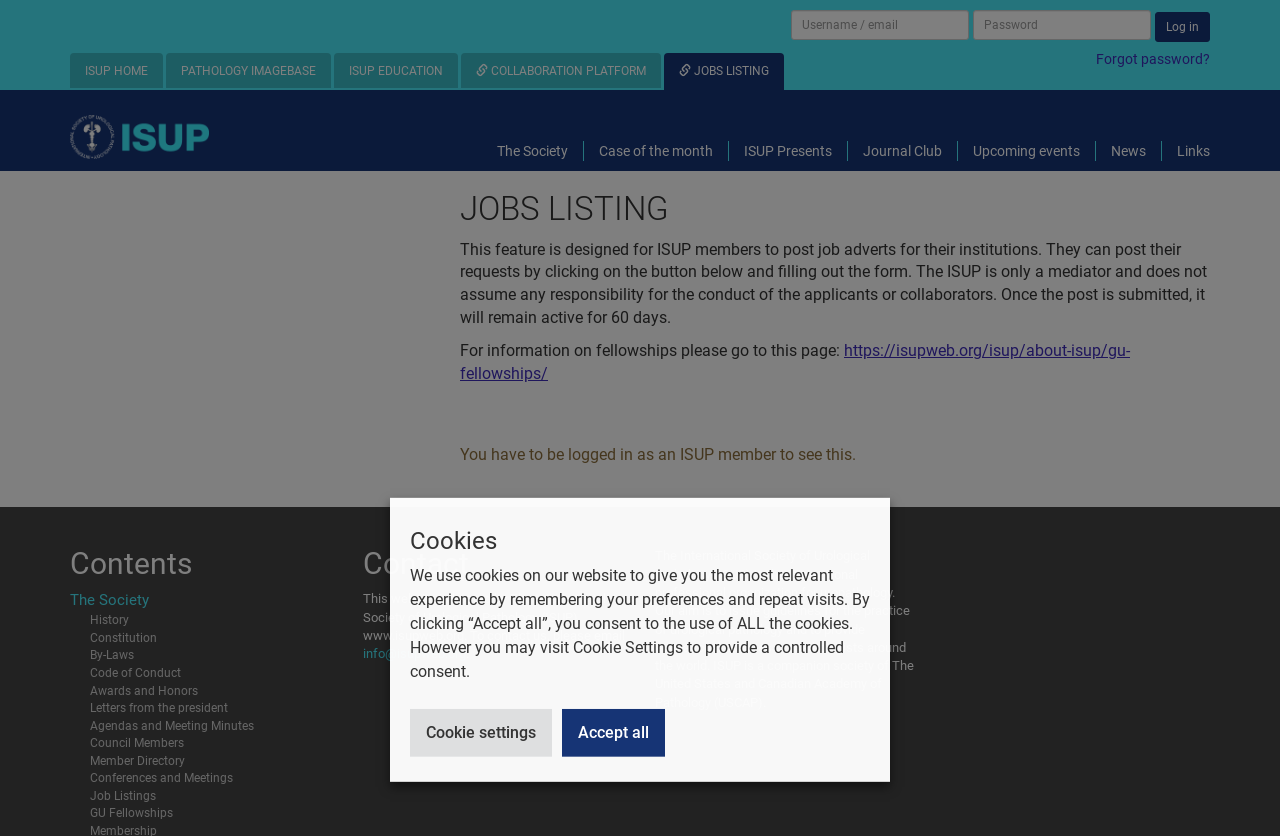Please find and report the bounding box coordinates of the element to click in order to perform the following action: "Click on the 'Le Corbusier And The Power Of Photography' title". The coordinates should be expressed as four float numbers between 0 and 1, in the format [left, top, right, bottom].

None